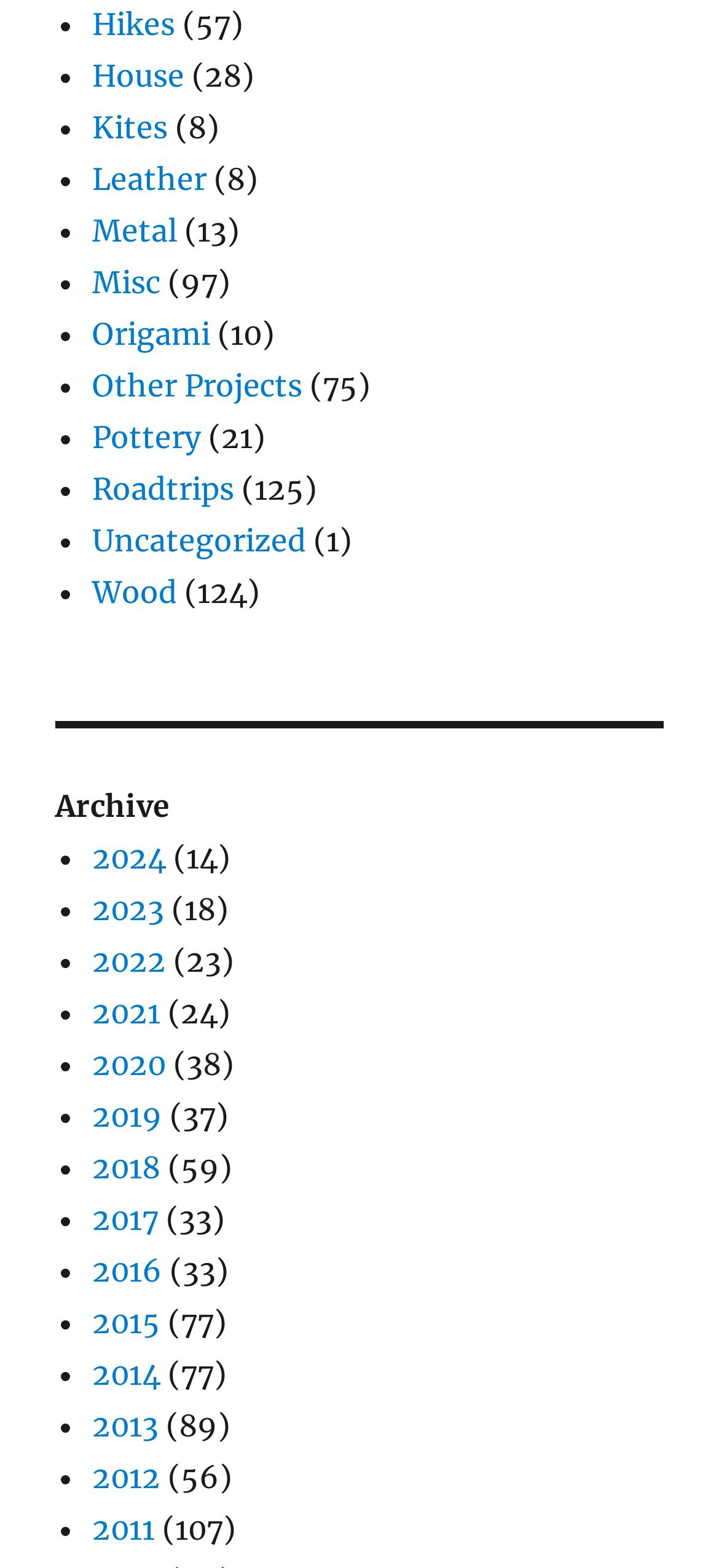Is there a category with no items?
Provide an in-depth answer to the question, covering all aspects.

I looked at the numbers in parentheses next to each category link and found that 'Uncategorized' has only 1 item, which implies that there might be a category with no items, although it's not explicitly shown.